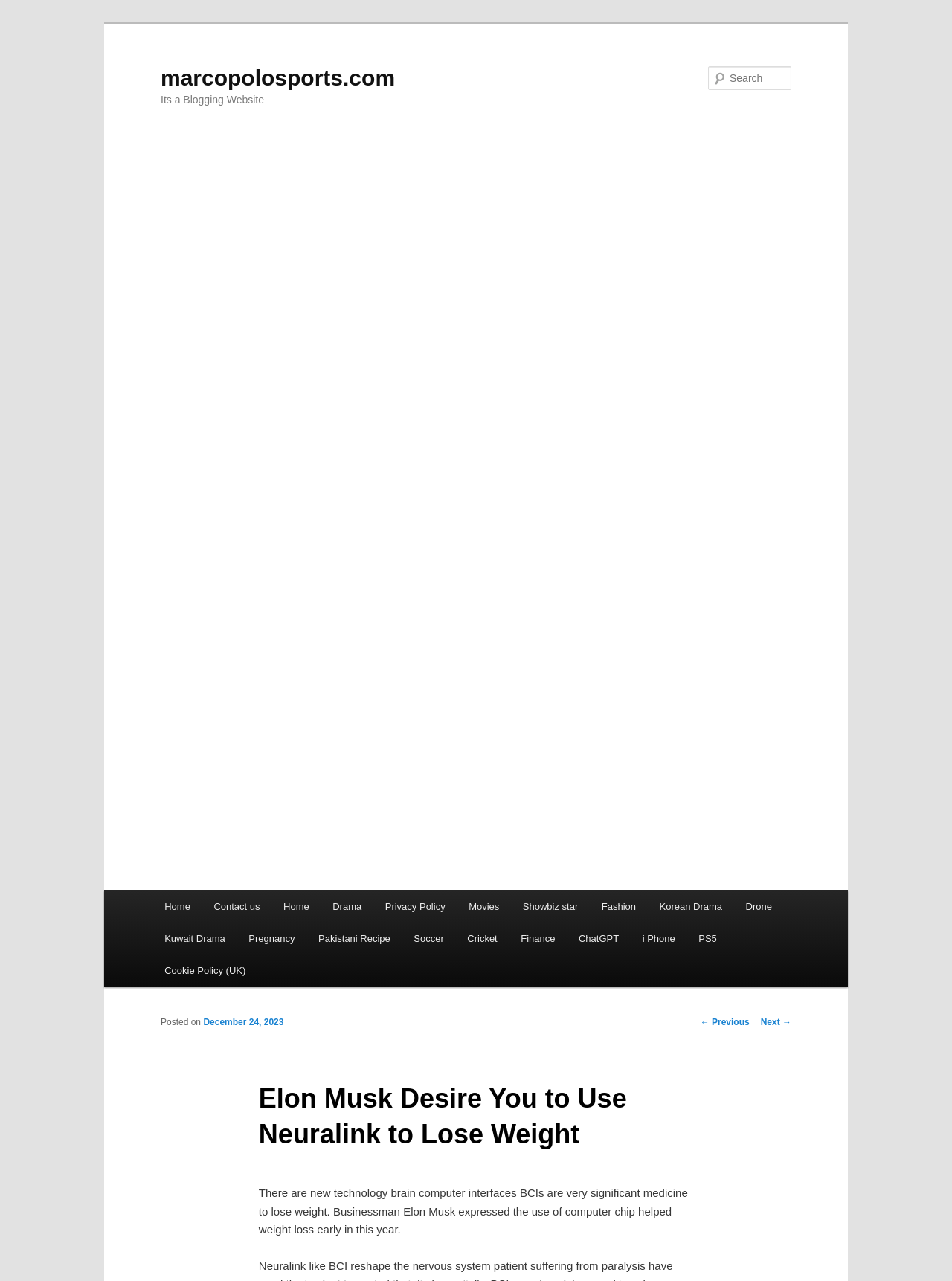Locate the UI element described by parent_node: Search name="s" placeholder="Search" and provide its bounding box coordinates. Use the format (top-left x, top-left y, bottom-right x, bottom-right y) with all values as floating point numbers between 0 and 1.

[0.744, 0.052, 0.831, 0.07]